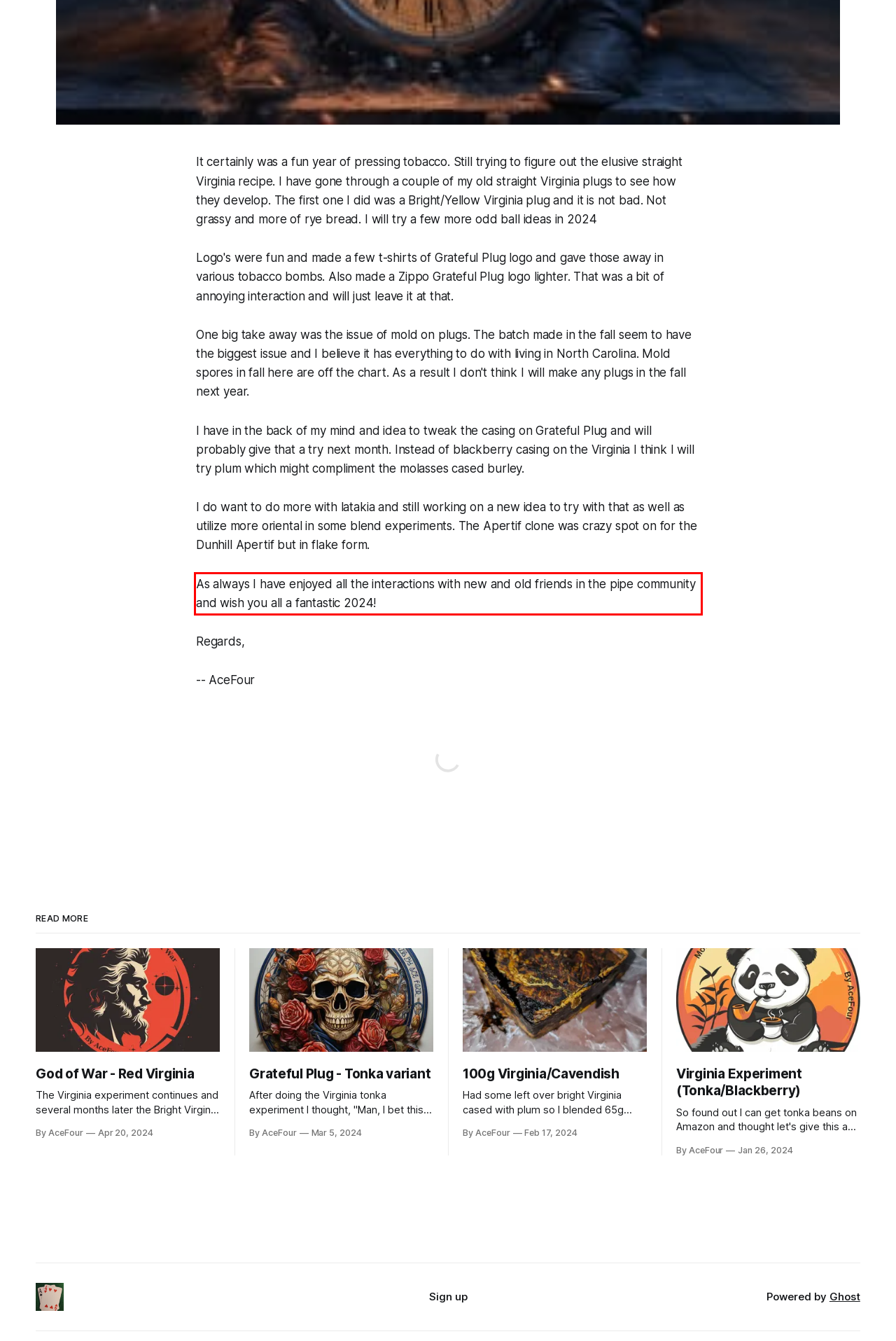Please examine the webpage screenshot and extract the text within the red bounding box using OCR.

As always I have enjoyed all the interactions with new and old friends in the pipe community and wish you all a fantastic 2024!